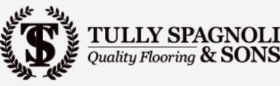Generate a detailed explanation of the scene depicted in the image.

The image features the logo for Tully Spagnoli Flooring, which prominently displays the initials "TS" intertwined within a decorative emblem. Surrounding the initials is a laurel wreath, symbolizing quality and excellence. Beneath the emblem, the full name "TULY SPAGNOLI" is presented in bold font, with the tagline "Quality Flooring & SONS" underneath, reinforcing the commitment to high-quality flooring services for customers. The sleek black and white design highlights professionalism and elegance, aligning with the brand's focus on specialized deep cleaning services for hardwood floors.